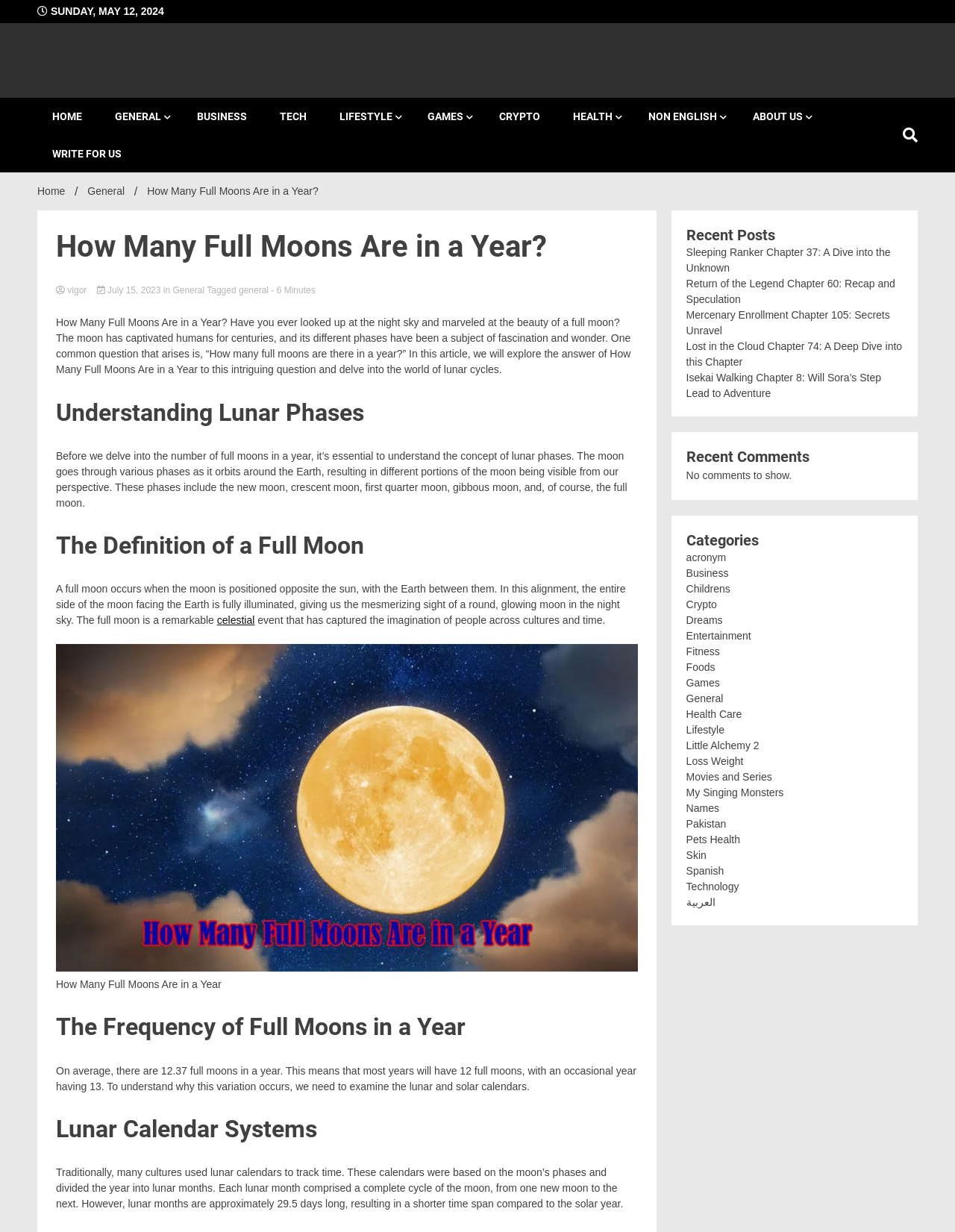Determine the bounding box coordinates of the region that needs to be clicked to achieve the task: "Read the article 'How Many Full Moons Are in a Year?'".

[0.059, 0.257, 0.66, 0.305]